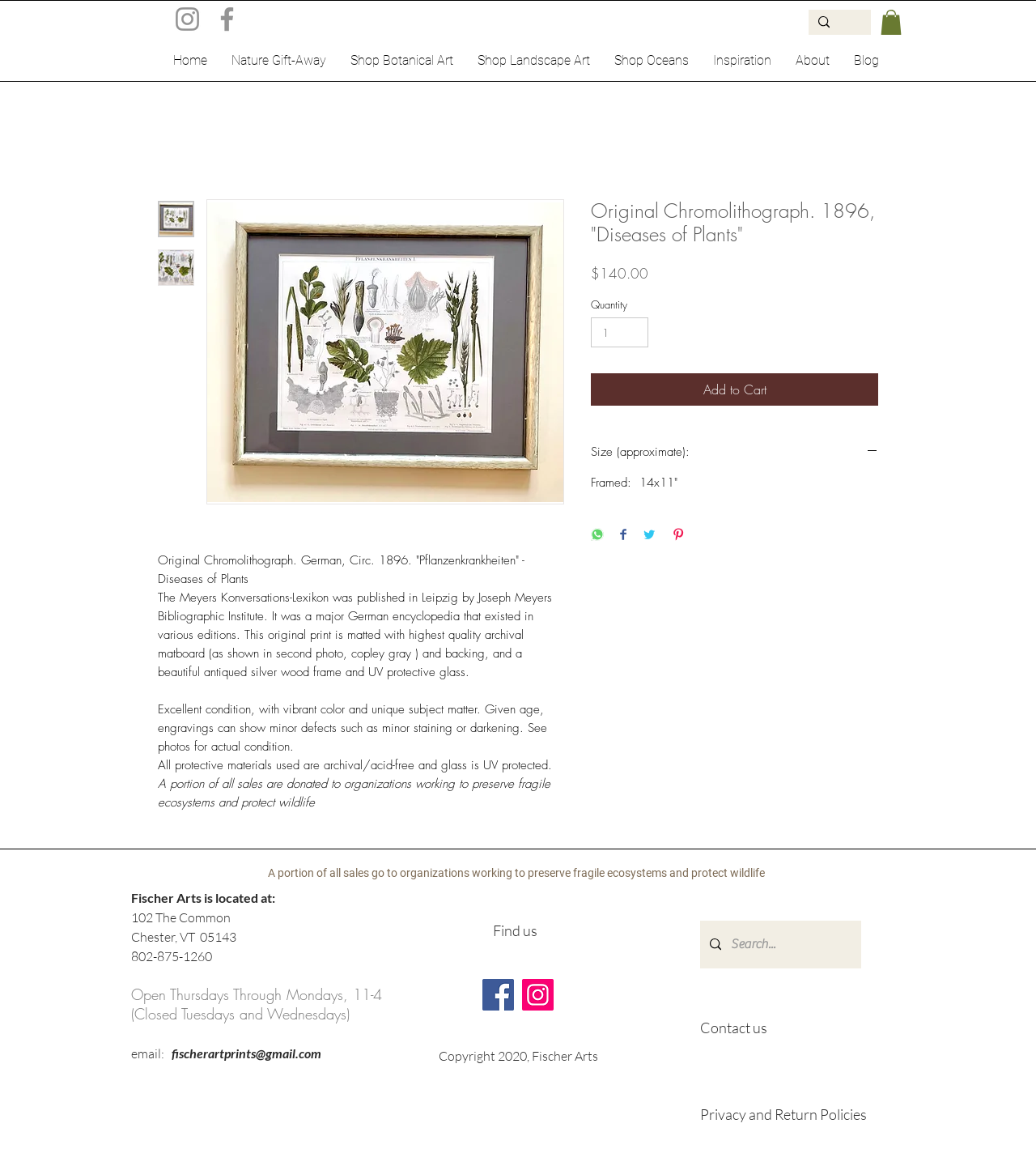Determine the bounding box coordinates of the region to click in order to accomplish the following instruction: "Contact us". Provide the coordinates as four float numbers between 0 and 1, specifically [left, top, right, bottom].

[0.676, 0.887, 0.741, 0.902]